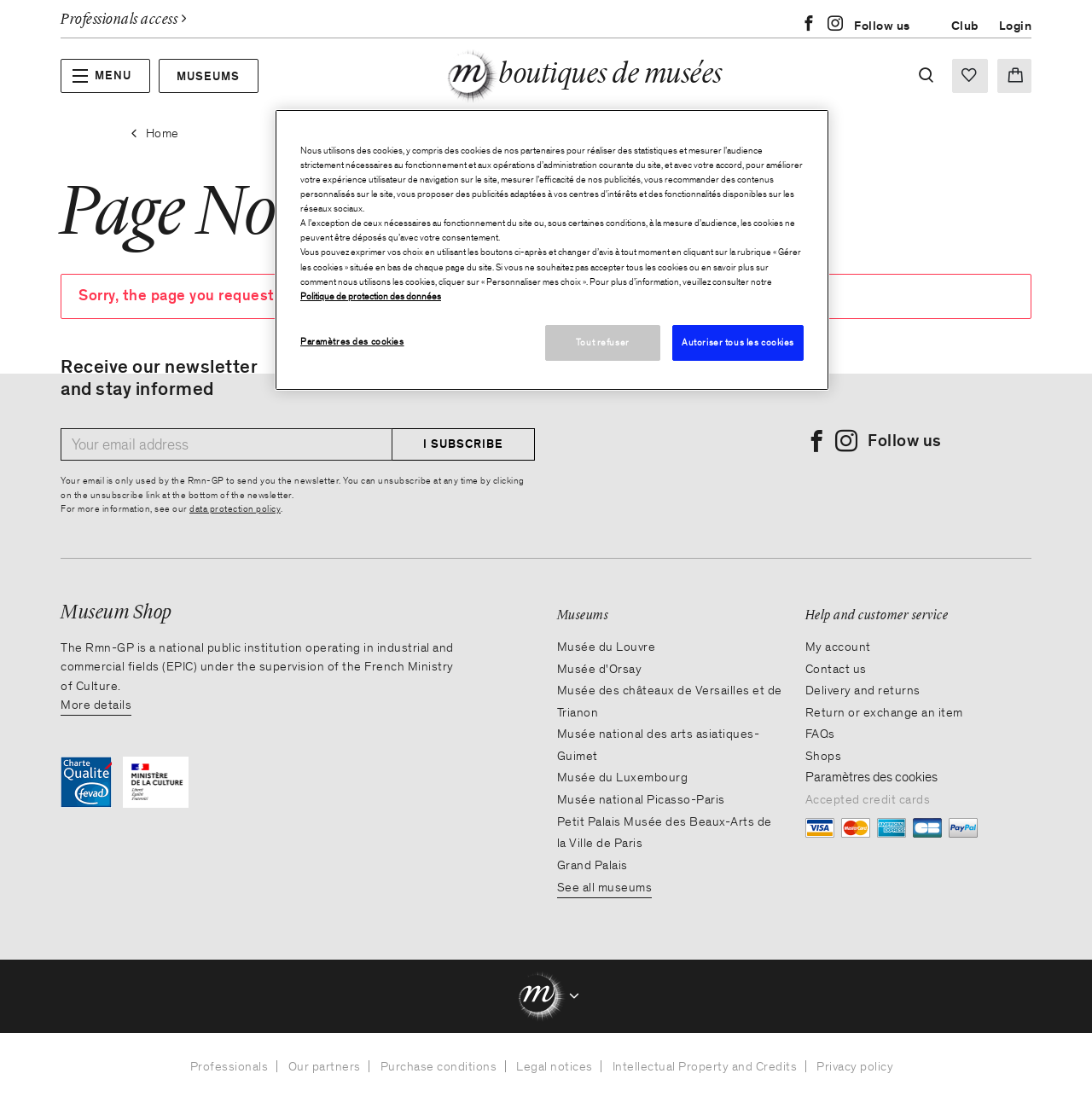Please mark the bounding box coordinates of the area that should be clicked to carry out the instruction: "Subscribe to the newsletter".

[0.36, 0.383, 0.49, 0.411]